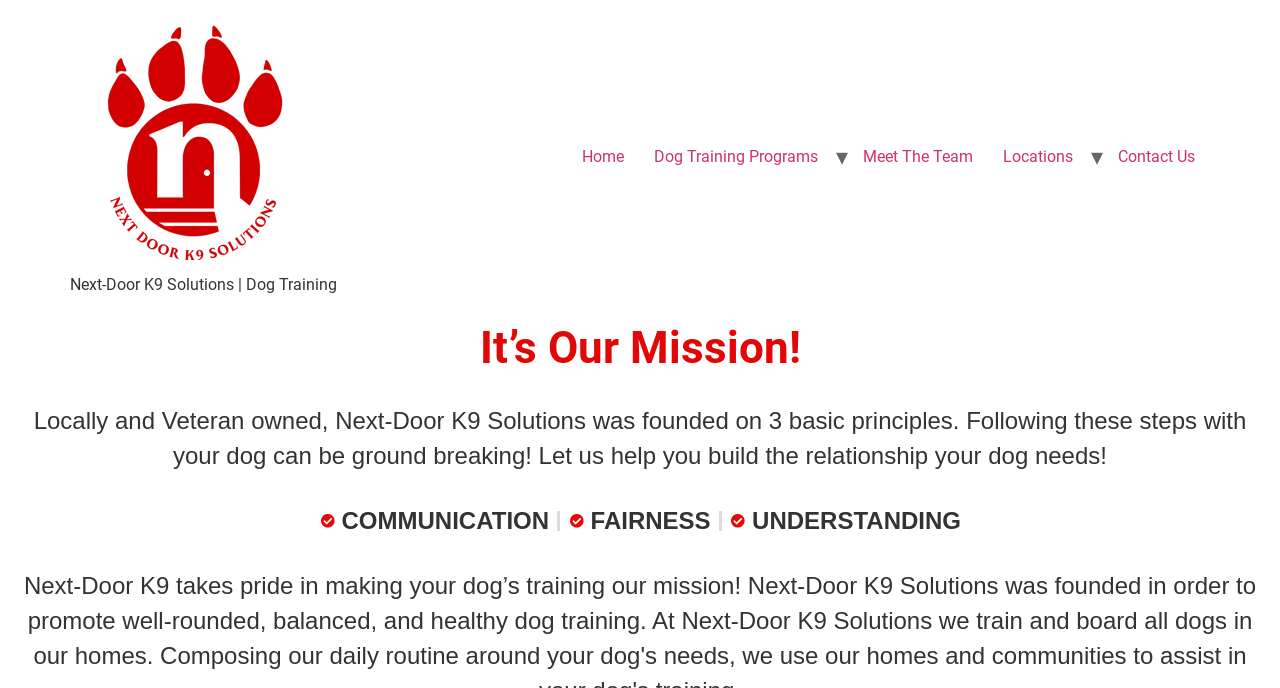Give a full account of the webpage's elements and their arrangement.

The webpage is about Next-Door K9 Solutions, a professional dog training team. At the top left, there is a logo image with the text "Next Door K9 Solutions" next to it. Below the logo, there is a horizontal navigation menu with five links: "Home", "Dog Training Programs", "Meet The Team", "Locations", and "Contact Us". 

On the main content area, there is a heading "It’s Our Mission!" followed by a paragraph of text that explains the mission of Next-Door K9 Solutions, which is founded on three basic principles. Below this text, there are three keywords "COMMUNICATION", "FAIRNESS", and "UNDERSTANDING" placed horizontally, indicating the core values of the company.